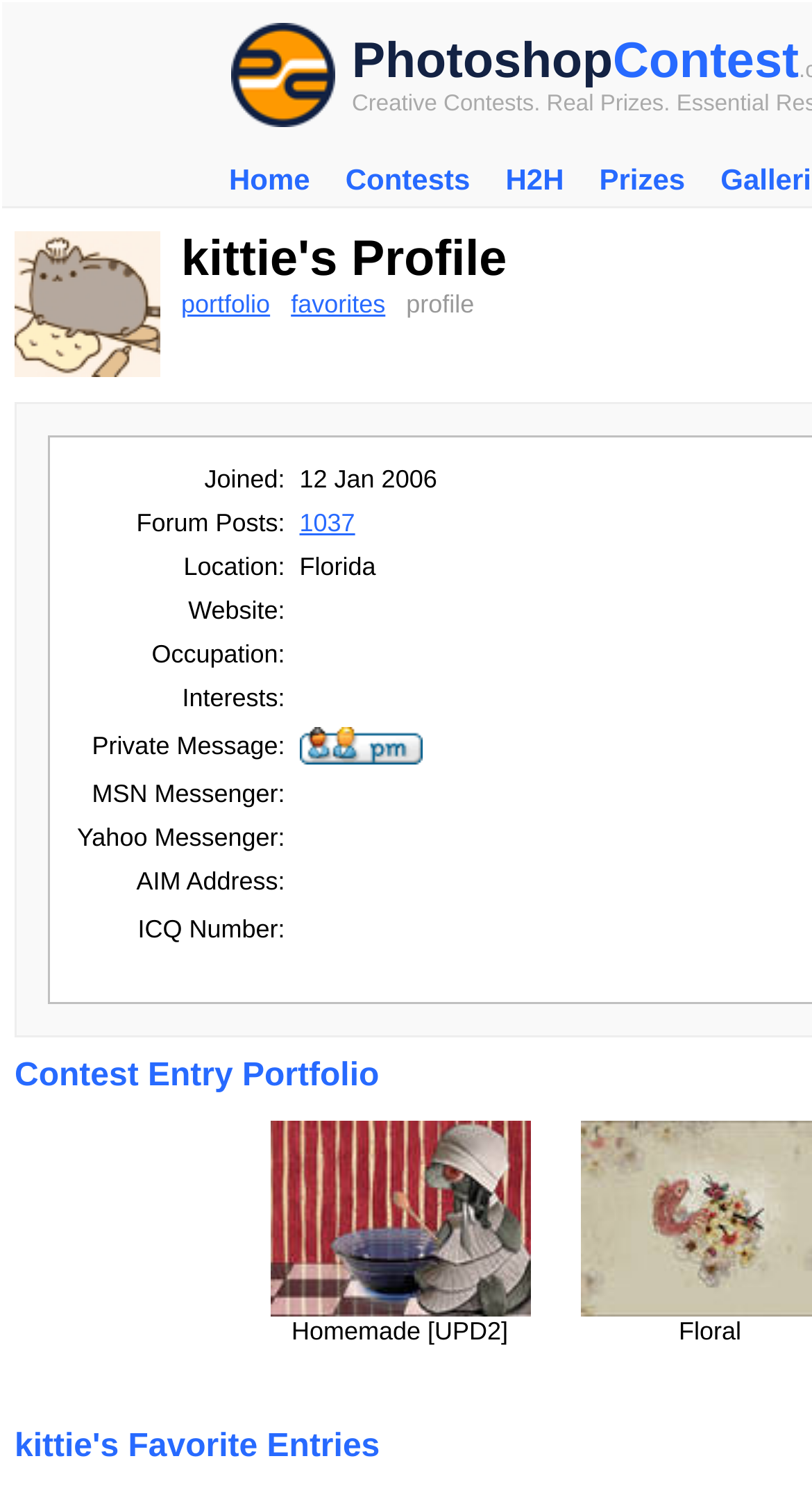Please find the bounding box coordinates of the element that needs to be clicked to perform the following instruction: "Click on the 'Home' link". The bounding box coordinates should be four float numbers between 0 and 1, represented as [left, top, right, bottom].

[0.262, 0.106, 0.402, 0.134]